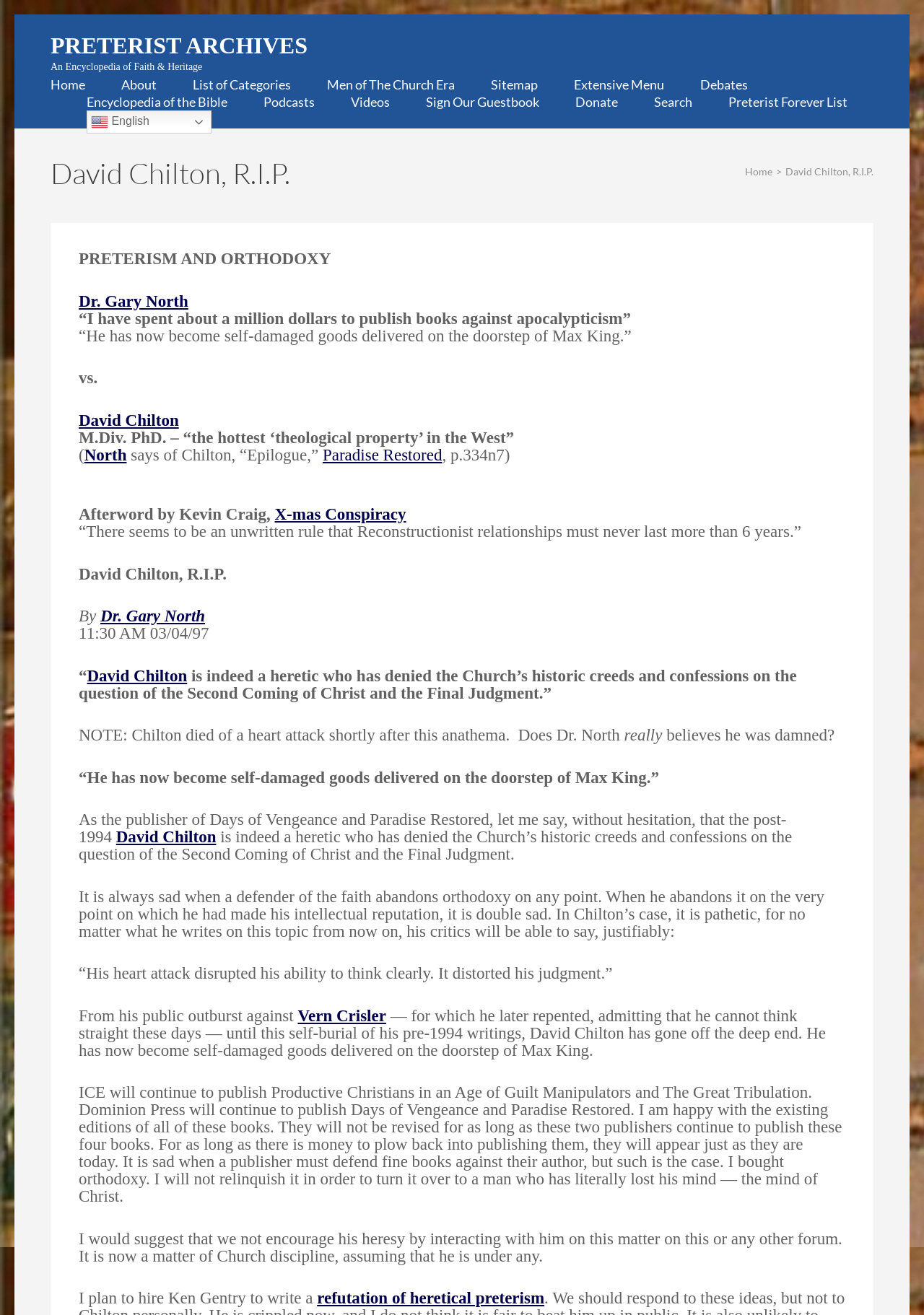Determine the bounding box coordinates of the clickable element necessary to fulfill the instruction: "Check the 'Extensive Menu'". Provide the coordinates as four float numbers within the 0 to 1 range, i.e., [left, top, right, bottom].

[0.621, 0.058, 0.719, 0.07]